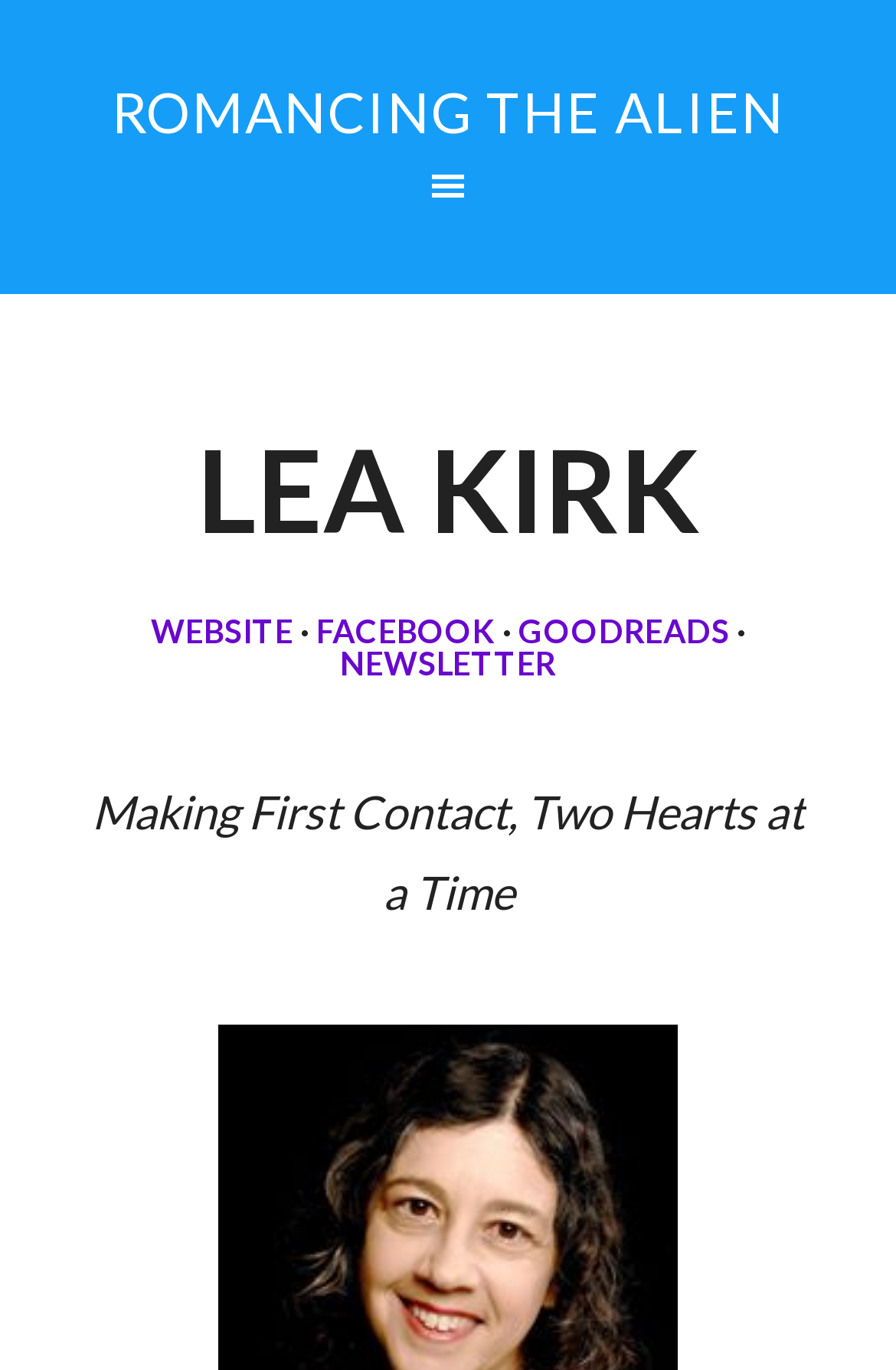What is the name of the book mentioned on the webpage?
Using the image, give a concise answer in the form of a single word or short phrase.

ROMANCING THE ALIEN